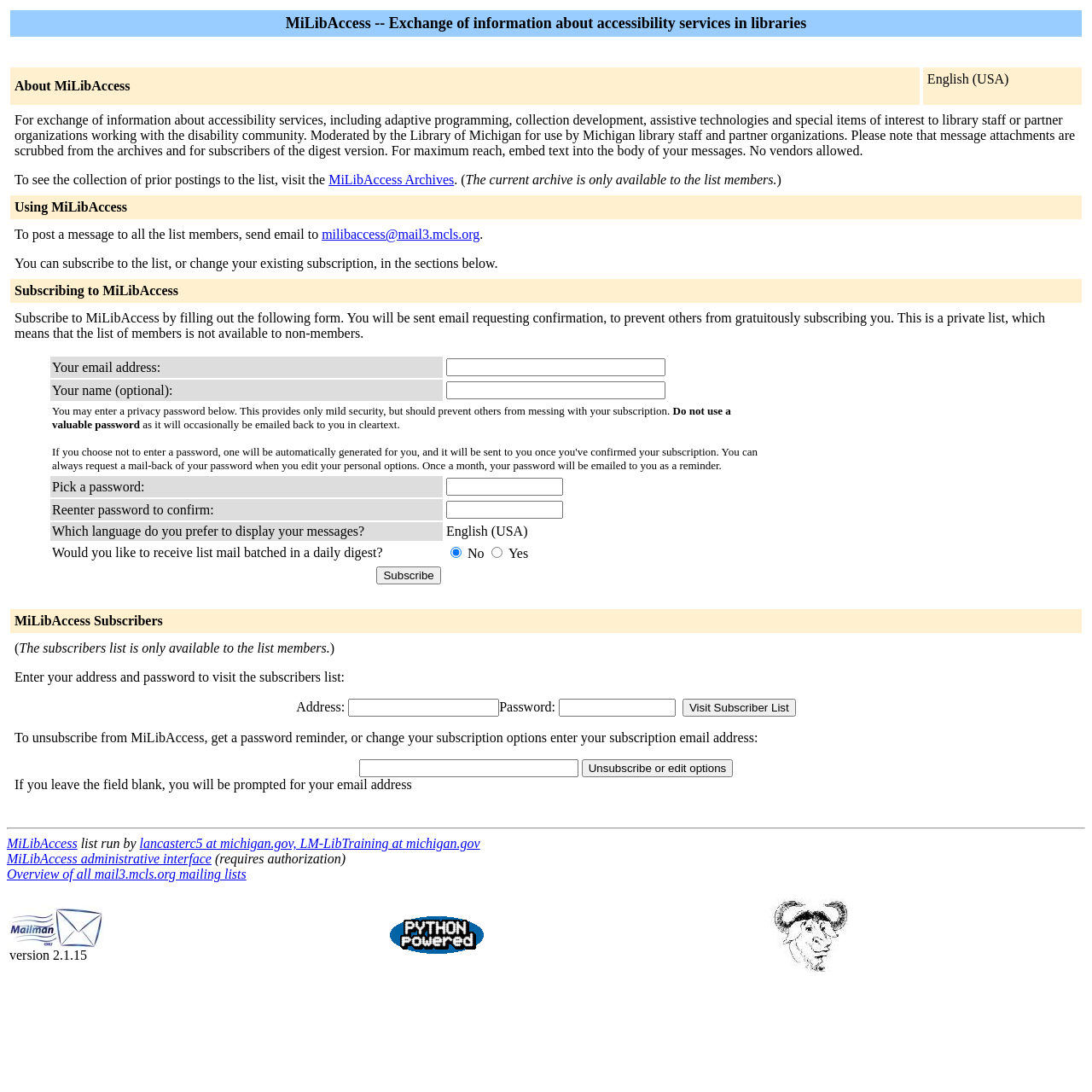Determine the bounding box for the HTML element described here: "input value="Subscribe" name="email-button" value="Subscribe"". The coordinates should be given as [left, top, right, bottom] with each number being a float between 0 and 1.

[0.345, 0.519, 0.404, 0.535]